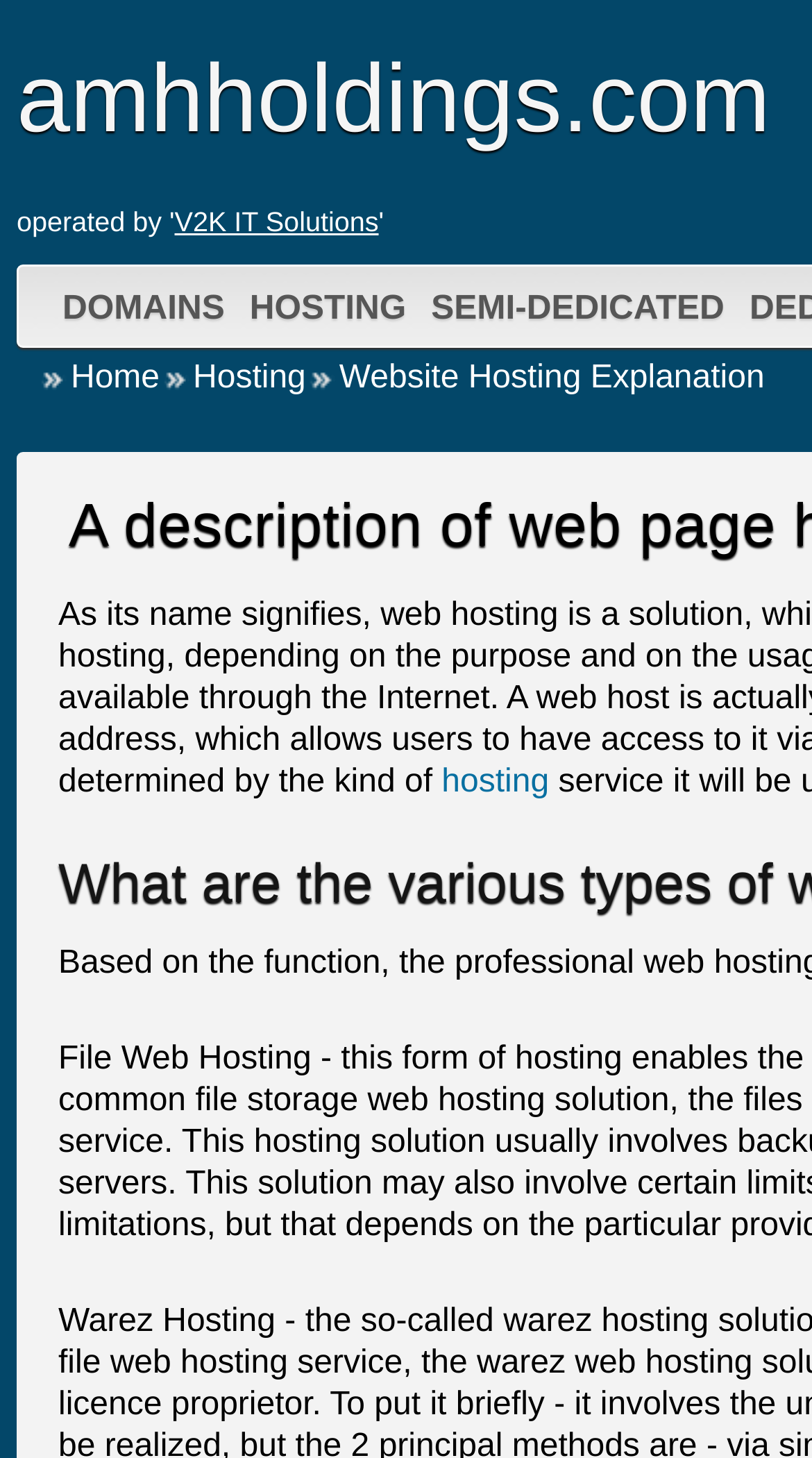Please use the details from the image to answer the following question comprehensively:
How many main navigation links are there?

I counted the main navigation links at the top of the webpage, which are 'DOMAINS', 'HOSTING', 'SEMI-DEDICATED', and 'V2K IT Solutions'. There are 4 links in total.